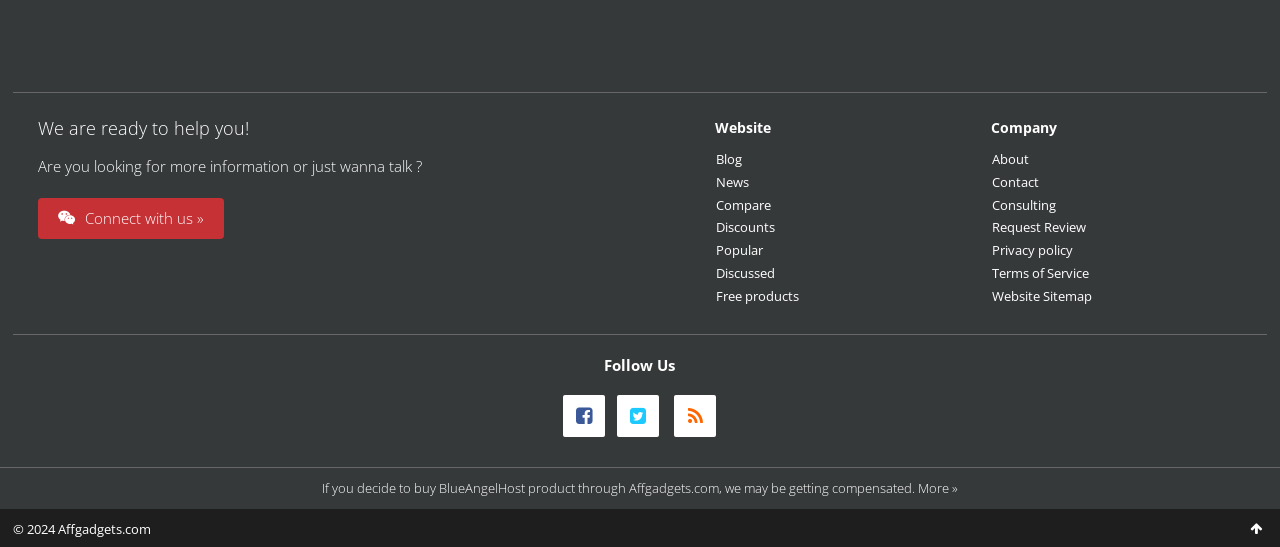How many social media platforms are available for following?
Answer the question with as much detail as possible.

I found three social media links at the bottom of the webpage, which are Facebook, Twitter, and Instagram, represented by their respective icons. These links are likely used to follow the website's social media accounts.